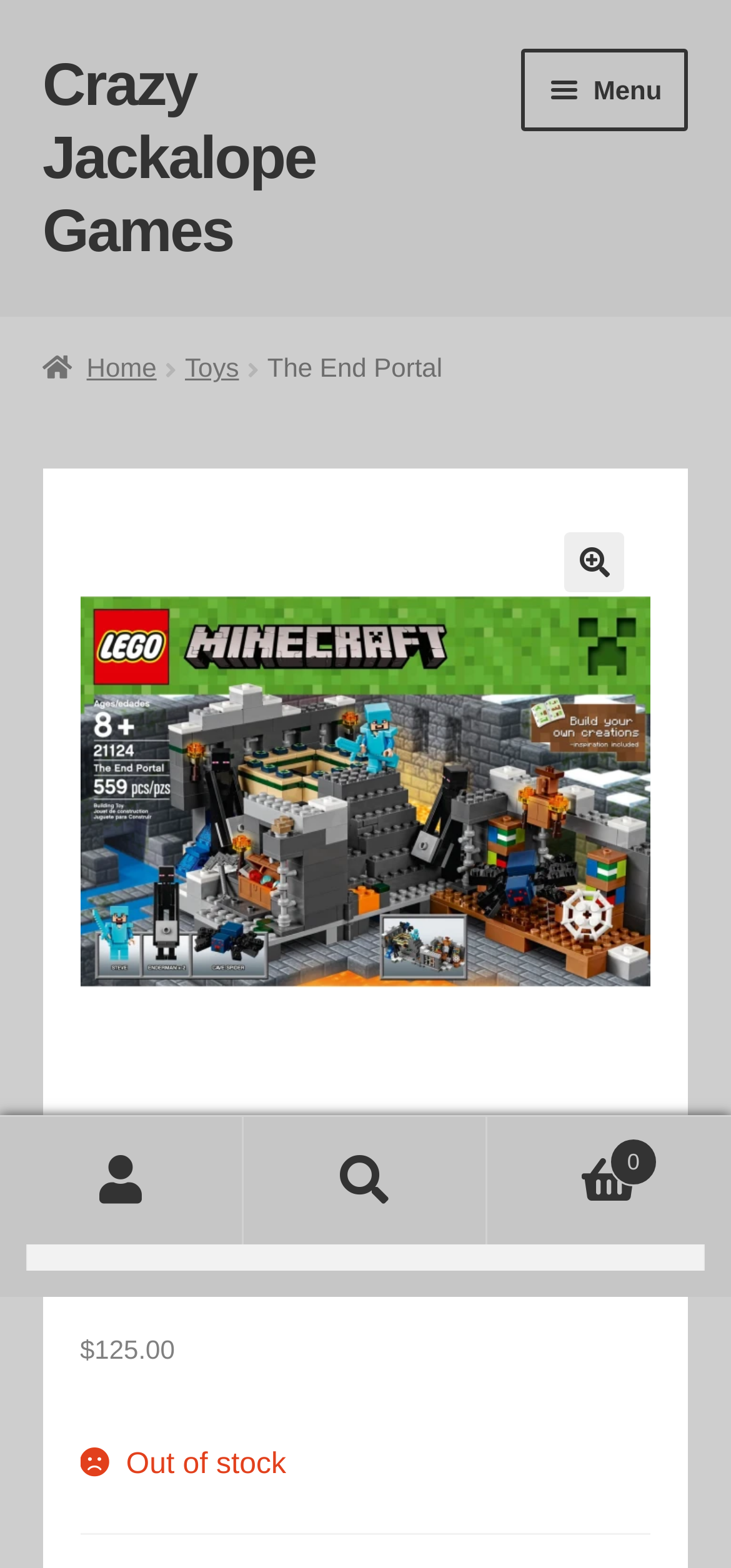Generate a thorough explanation of the webpage's elements.

The webpage is about "The End Portal" from Crazy Jackalope Games, which seems to be a Minecraft-themed product. At the top left, there are two "Skip to" links, followed by a link to the website's homepage. To the right of these links, there is a navigation menu with a "Menu" button that expands to reveal a list of links, including "Home", "Blog", "Cart", "Checkout", and more.

Below the navigation menu, there is a breadcrumbs navigation section, which shows the current page's location in the website's hierarchy. It starts with "Home", followed by "Toys", and finally "The End Portal". 

On the main content area, there is a large image that takes up most of the width. Above the image, there is a heading that reads "The End Portal". Below the image, there is a price tag of $125.00, but it's marked as "Out of stock". 

At the top right, there are three links: "My Account", "Search", and "Cart 0". The search link expands to reveal a search box with a "Search" button.